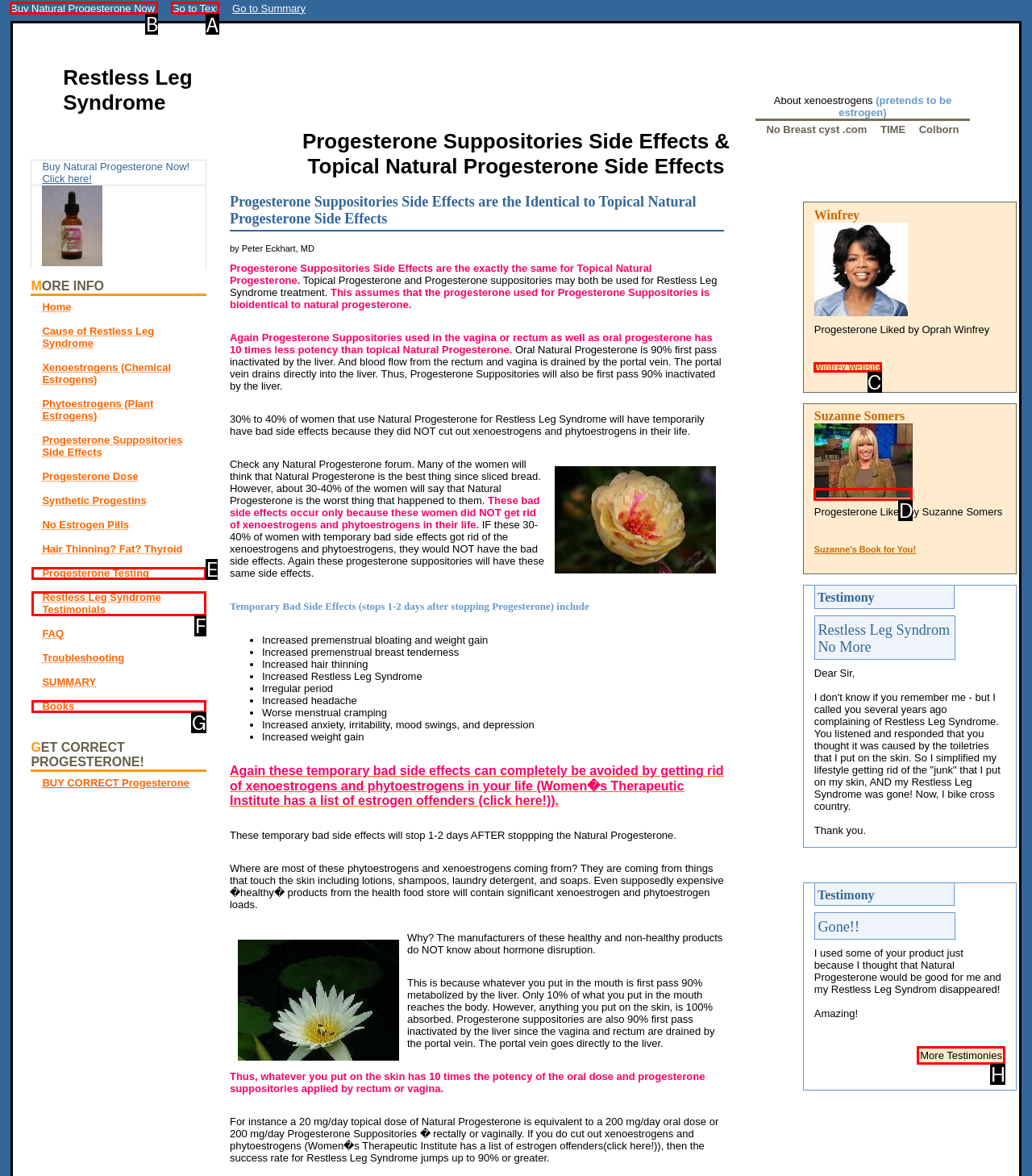Which HTML element should be clicked to complete the following task: Click on 'Buy Natural Progesterone Now!'?
Answer with the letter corresponding to the correct choice.

B